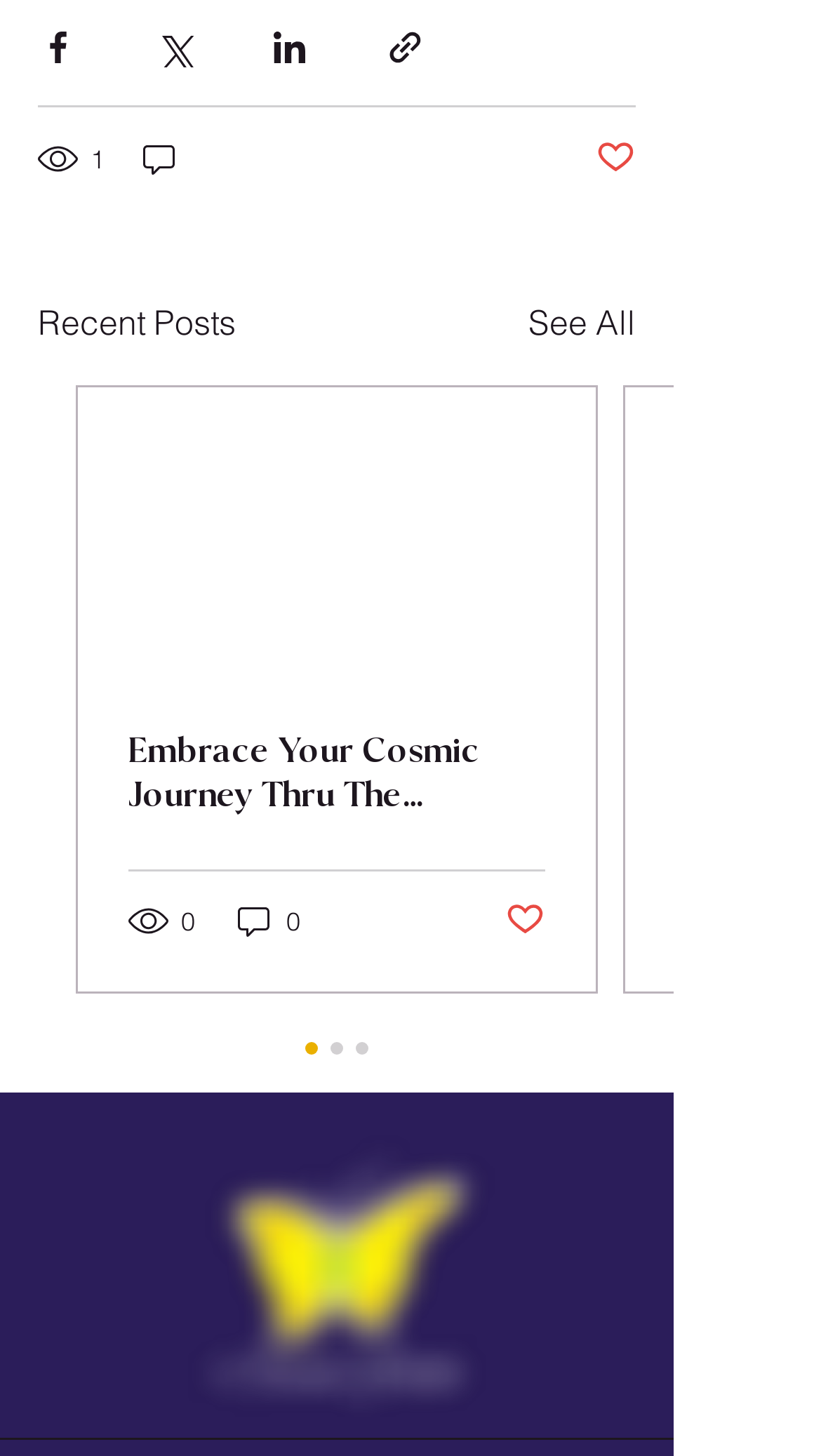What is the number of views for the first post? Observe the screenshot and provide a one-word or short phrase answer.

1